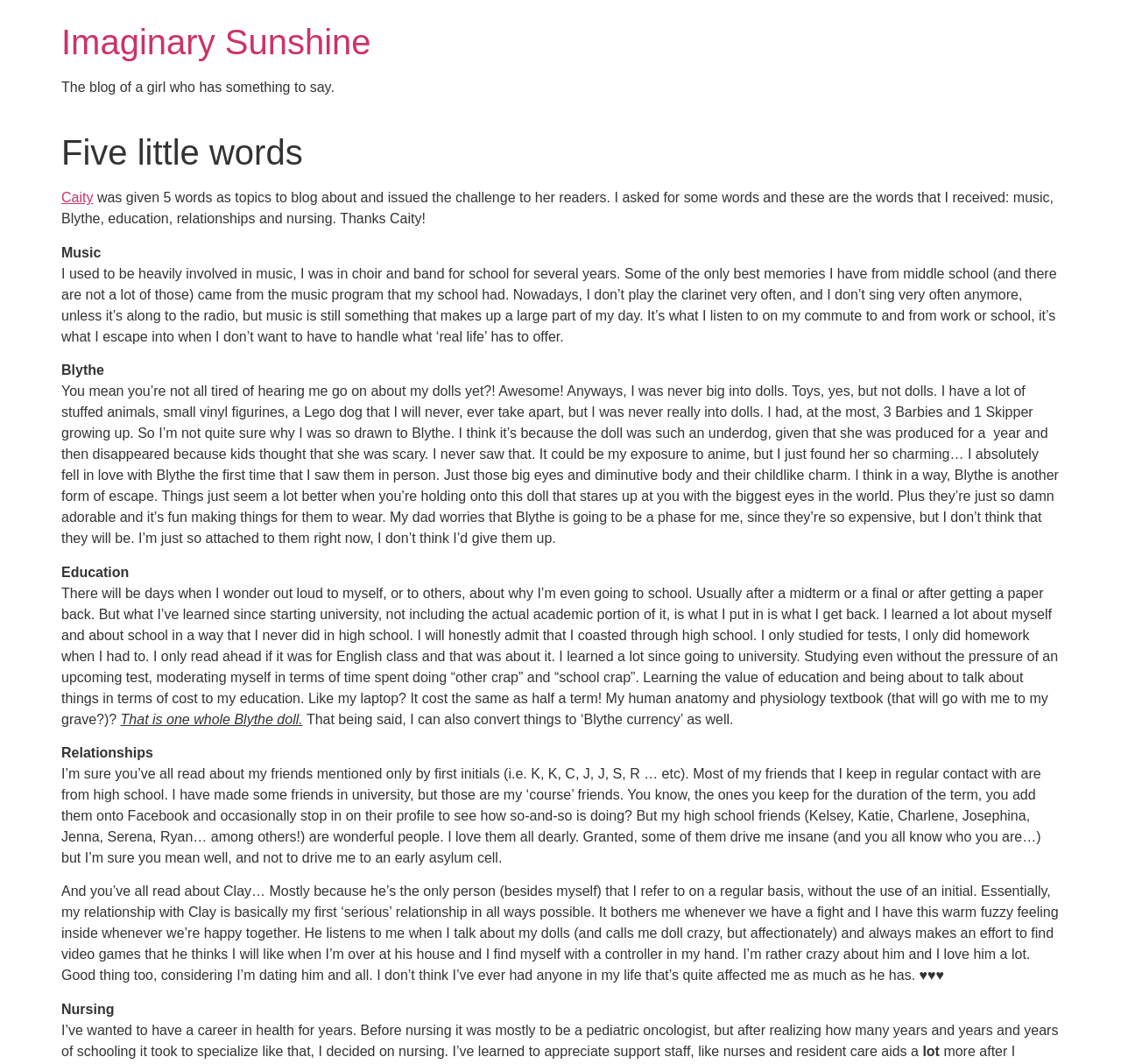Find the bounding box coordinates for the UI element whose description is: "Imaginary Sunshine". The coordinates should be four float numbers between 0 and 1, in the format [left, top, right, bottom].

[0.055, 0.021, 0.331, 0.058]